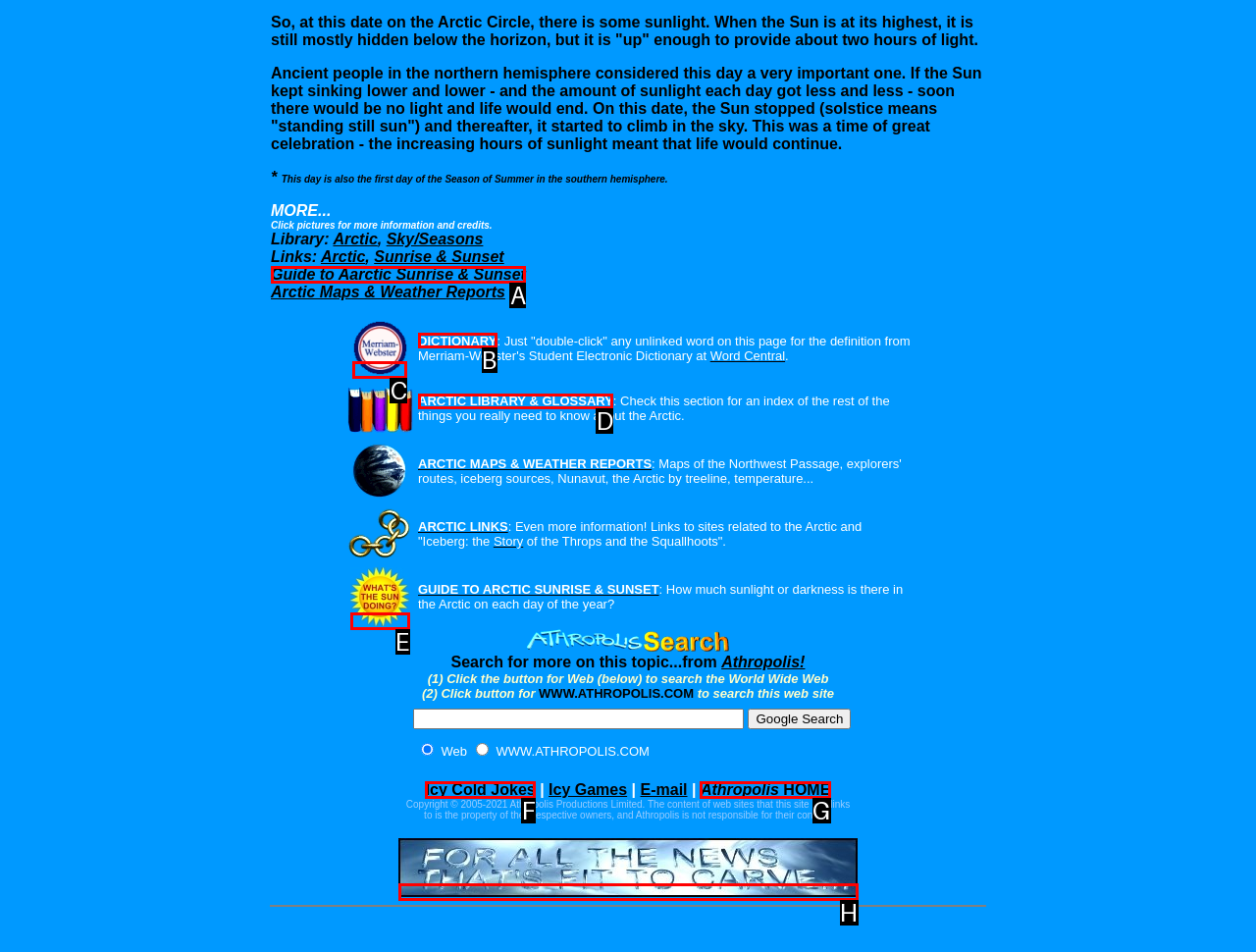Choose the HTML element that corresponds to the description: Icy Cold Jokes
Provide the answer by selecting the letter from the given choices.

F